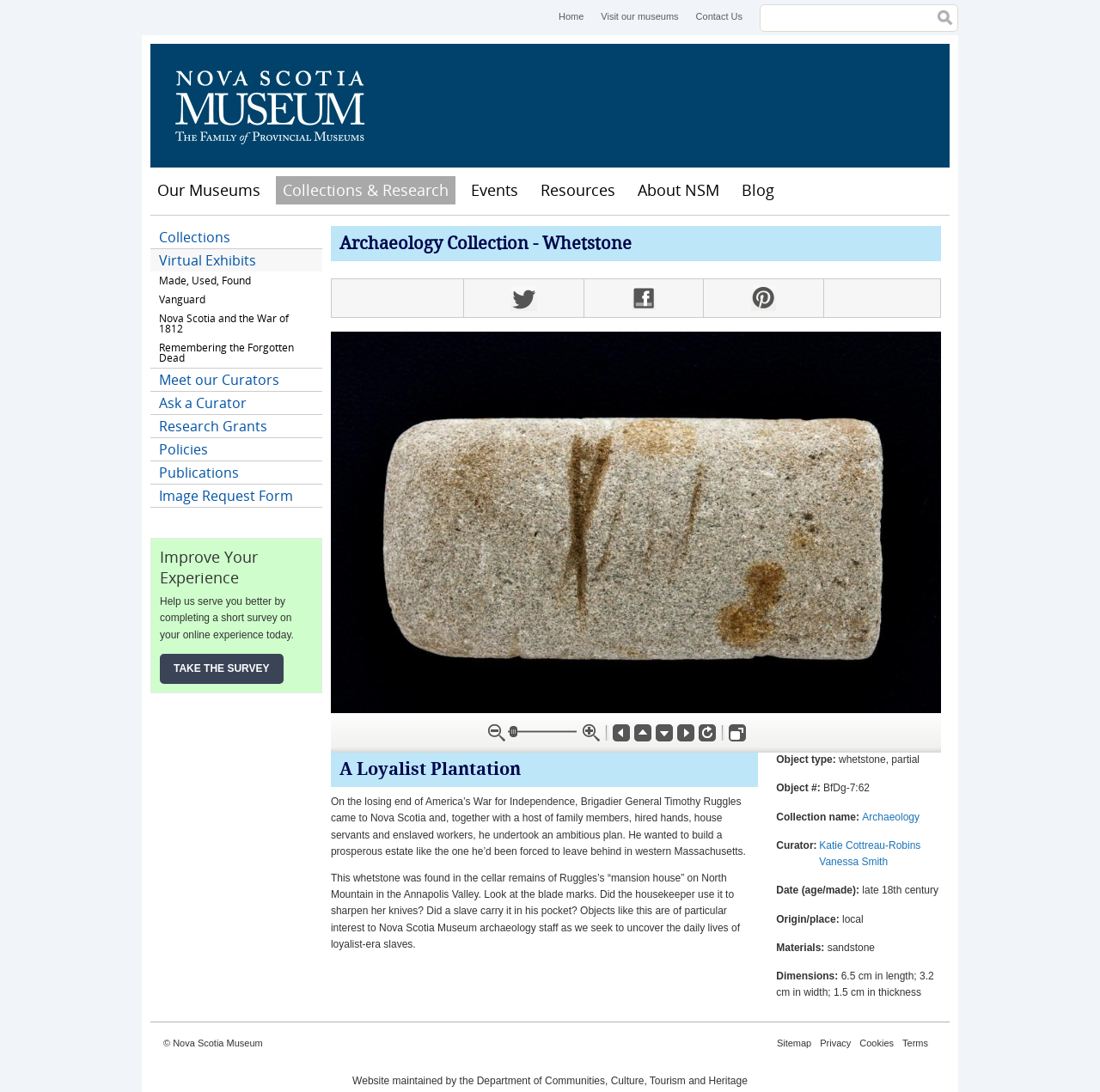Indicate the bounding box coordinates of the element that needs to be clicked to satisfy the following instruction: "Search for something". The coordinates should be four float numbers between 0 and 1, i.e., [left, top, right, bottom].

[0.691, 0.004, 0.871, 0.029]